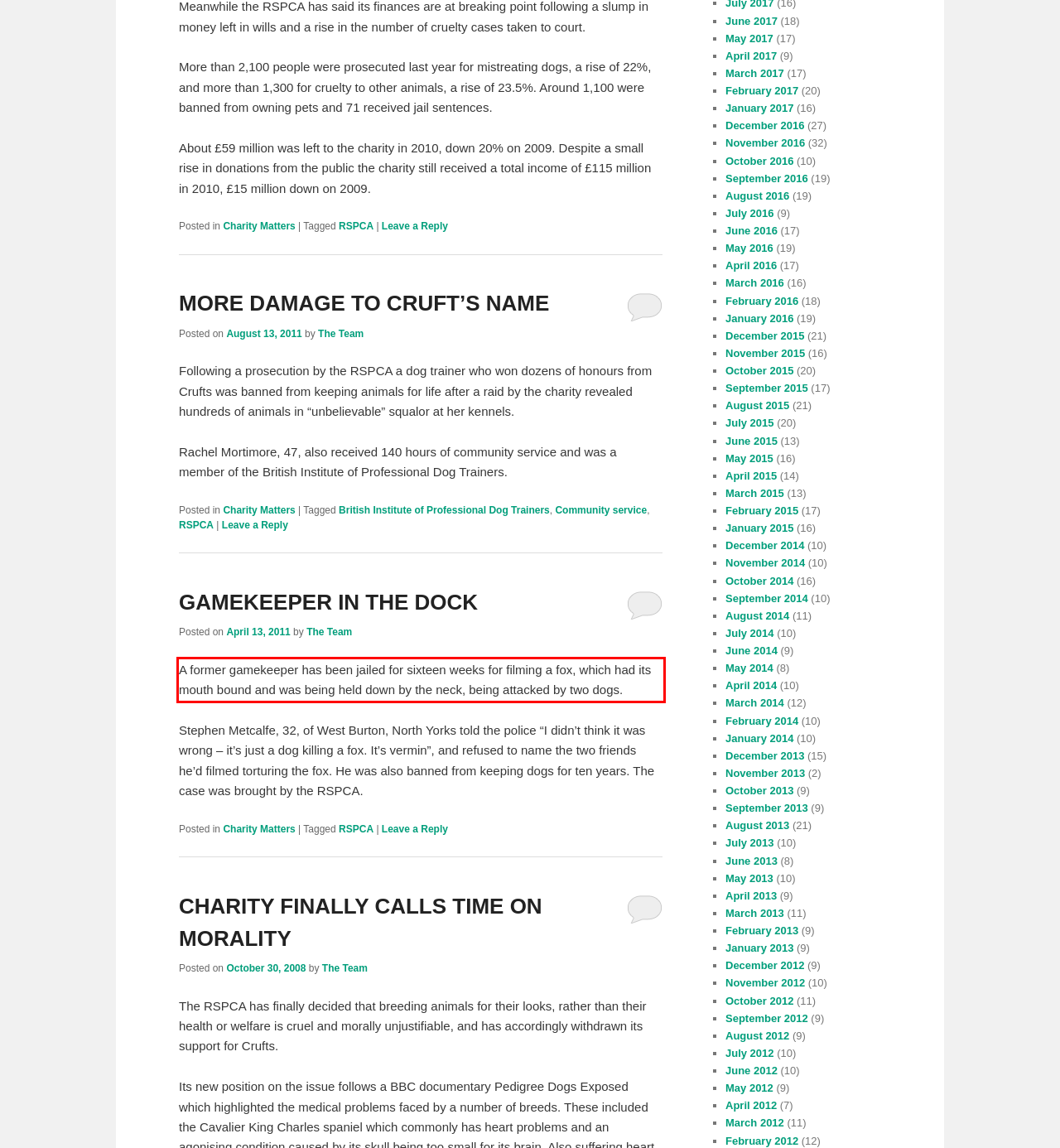Look at the webpage screenshot and recognize the text inside the red bounding box.

A former gamekeeper has been jailed for sixteen weeks for filming a fox, which had its mouth bound and was being held down by the neck, being attacked by two dogs.